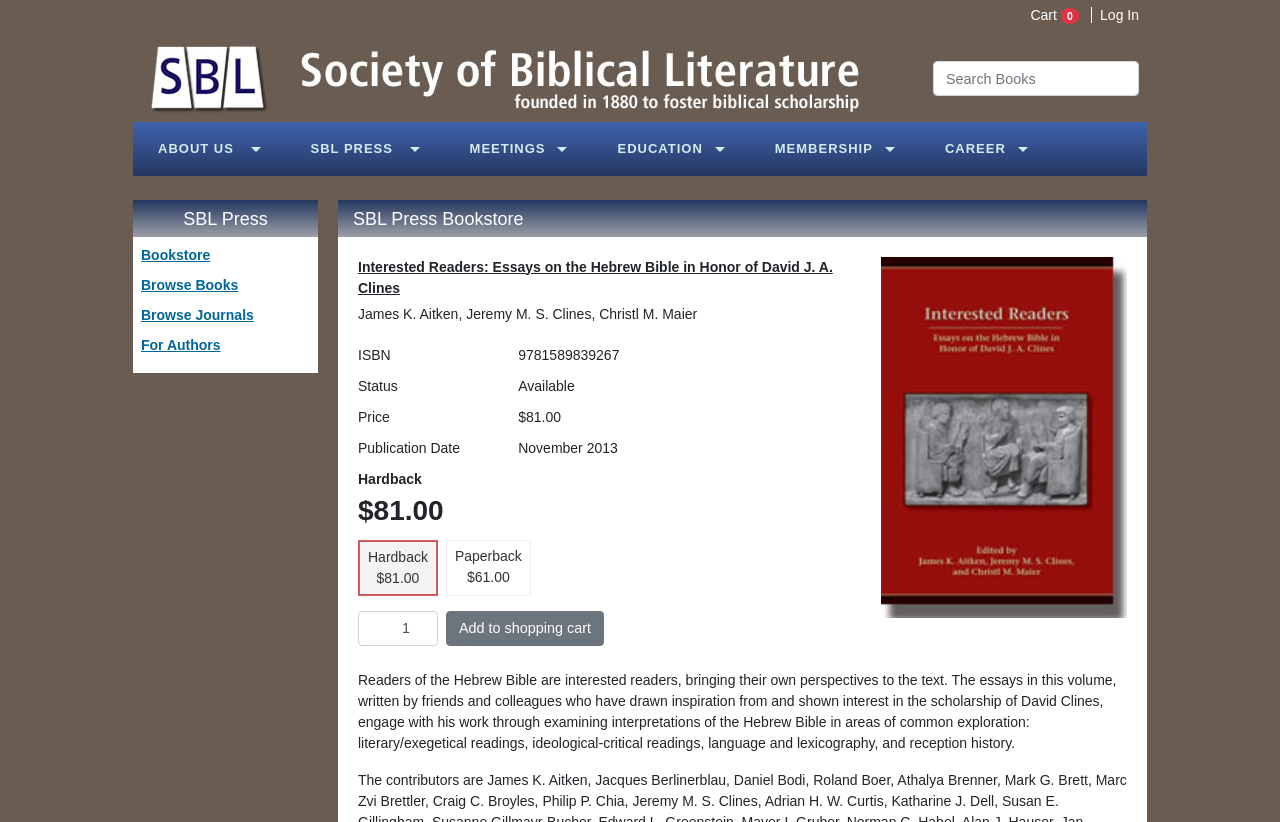What is the name of the bookstore?
Based on the image, answer the question in a detailed manner.

I determined the answer by looking at the static text element 'SBL Press Bookstore' located at [0.276, 0.254, 0.409, 0.278] which is a prominent element on the webpage, indicating the name of the bookstore.